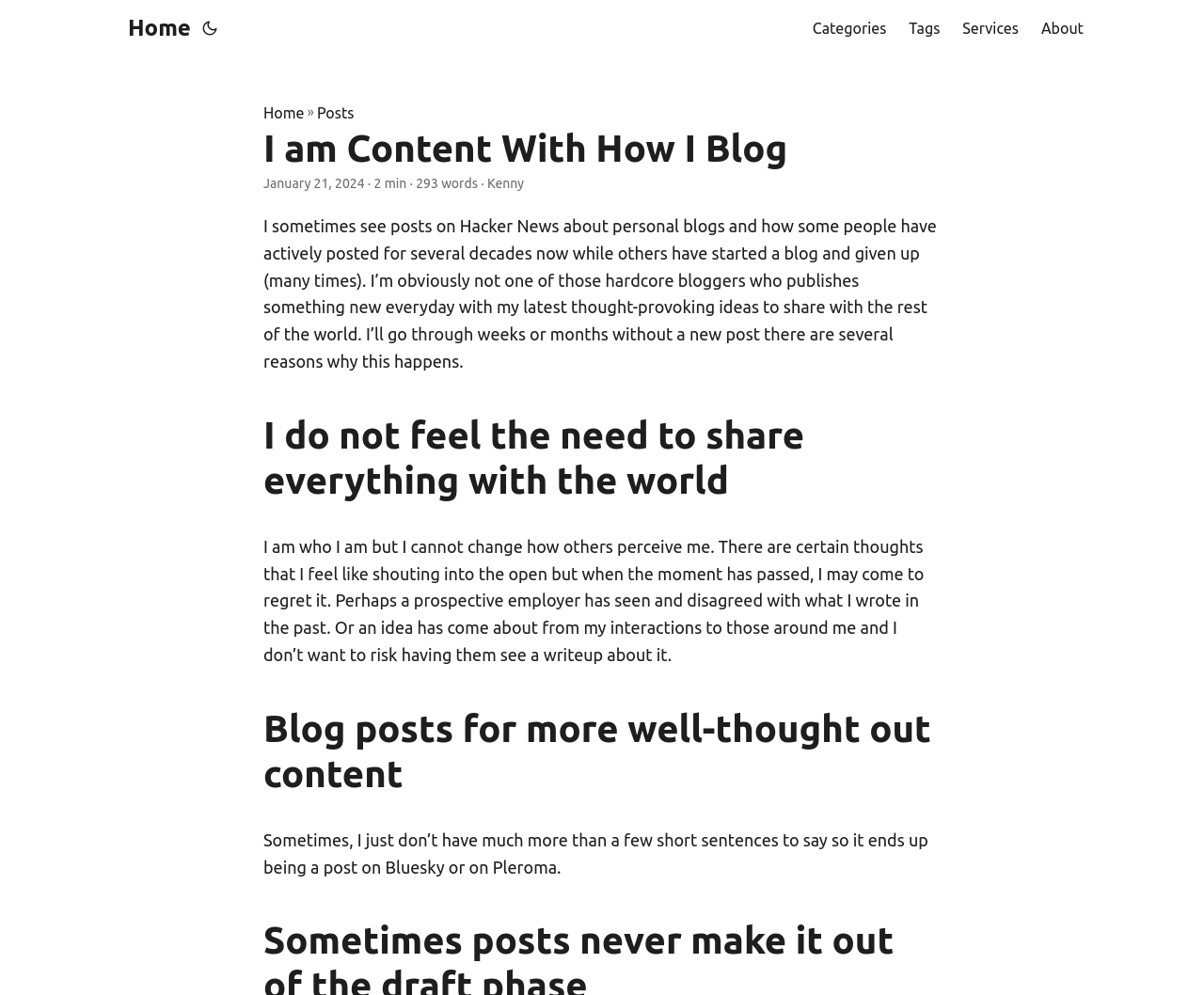Refer to the image and provide an in-depth answer to the question: 
How many words are in the blog post?

I found the word count of the blog post by looking at the text '293 words' which is located below the main heading of the blog post, next to the reading time and author's name.